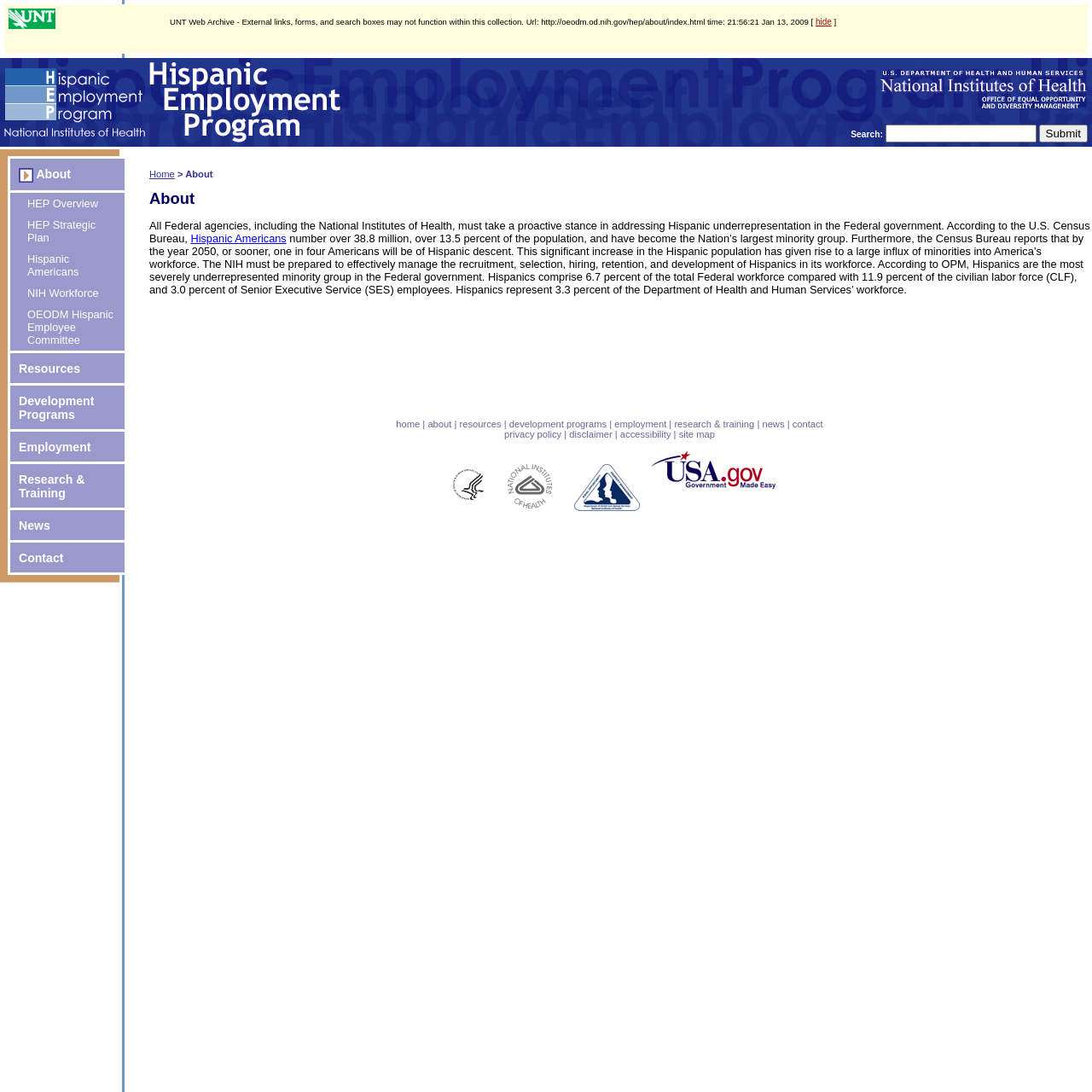Please locate the bounding box coordinates of the region I need to click to follow this instruction: "search for something".

[0.811, 0.114, 0.949, 0.13]